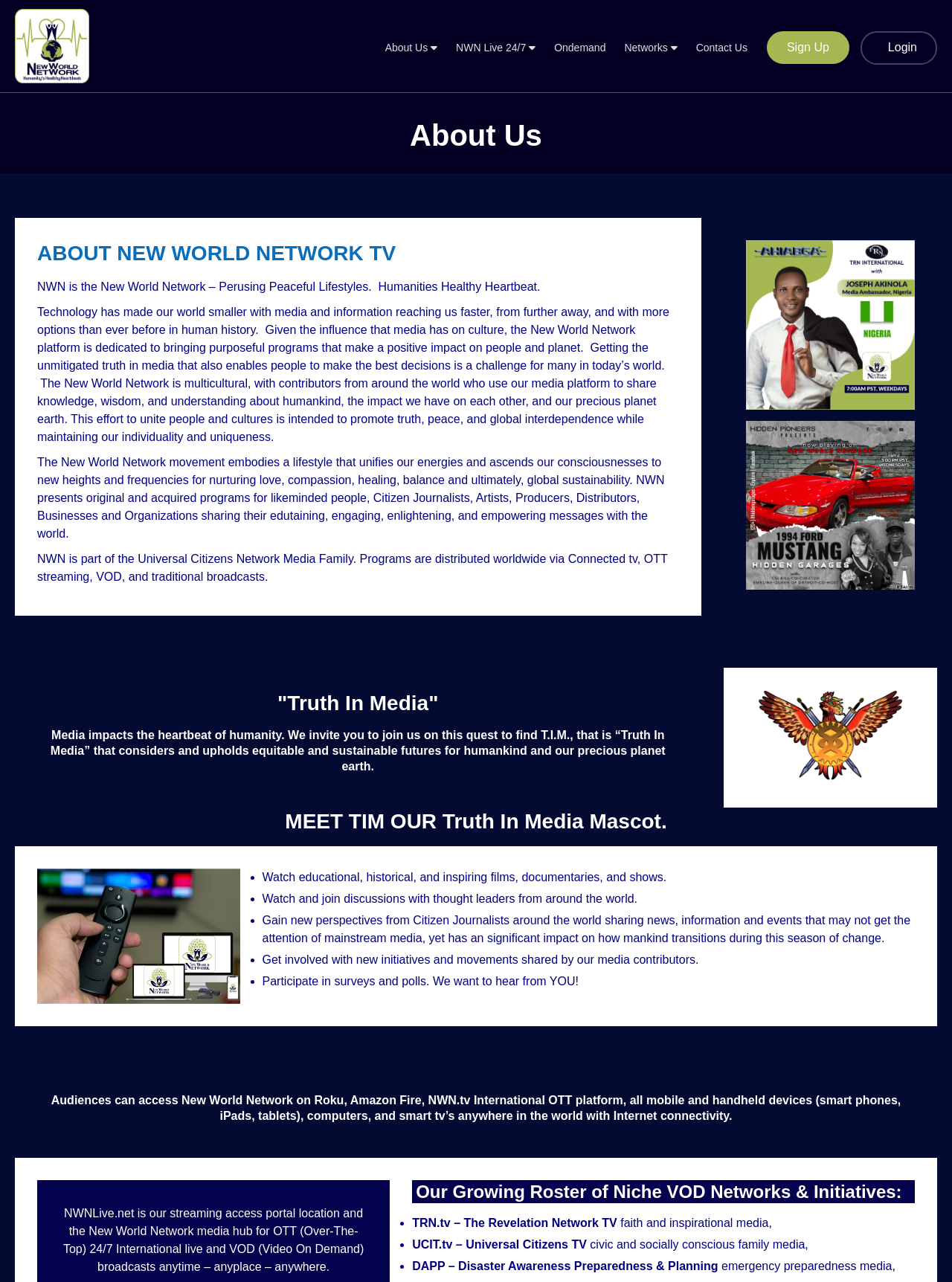Find the bounding box coordinates of the UI element according to this description: "NWN Live 24/7".

[0.479, 0.024, 0.563, 0.05]